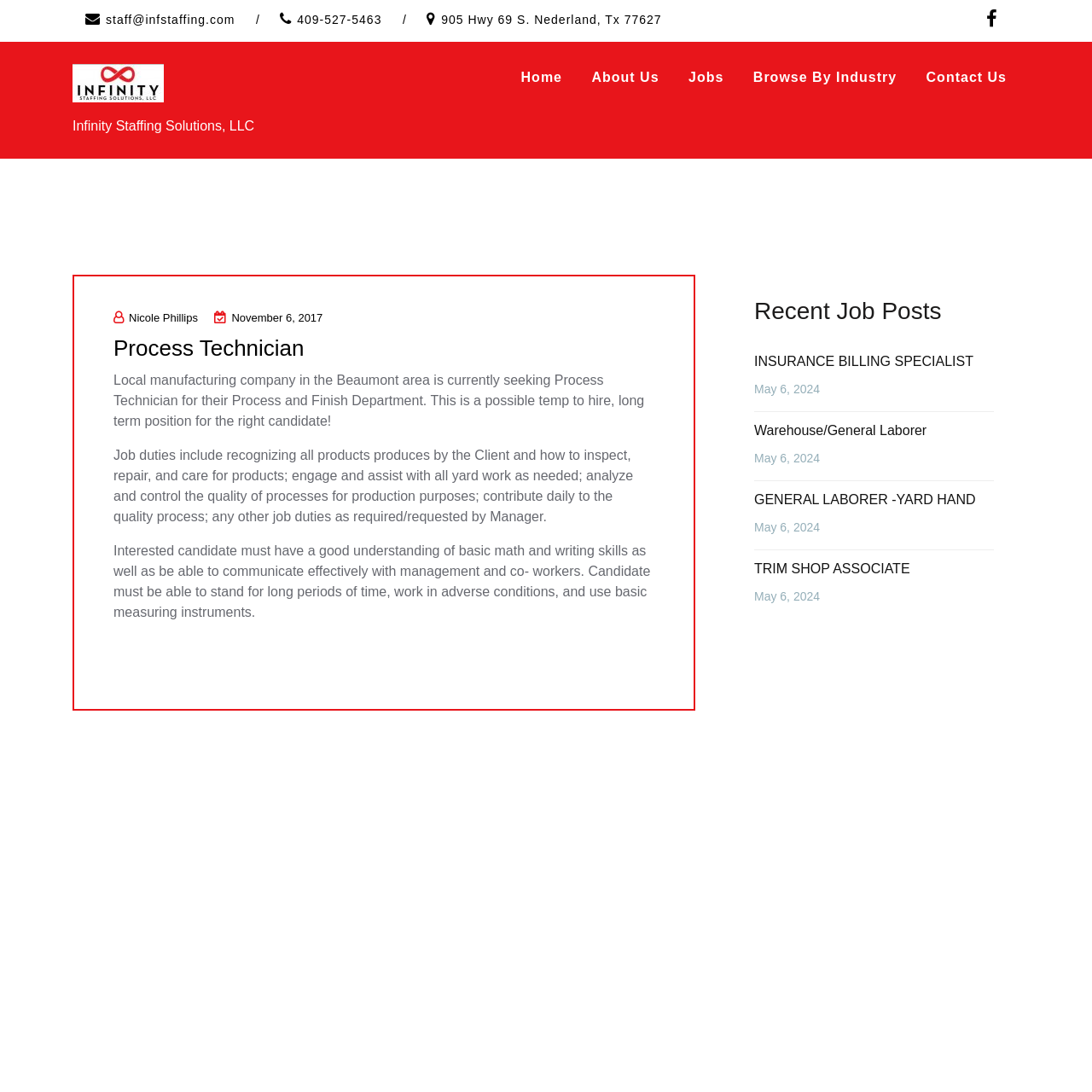Identify the bounding box coordinates for the element you need to click to achieve the following task: "Navigate to Home page". The coordinates must be four float values ranging from 0 to 1, formatted as [left, top, right, bottom].

[0.465, 0.054, 0.527, 0.088]